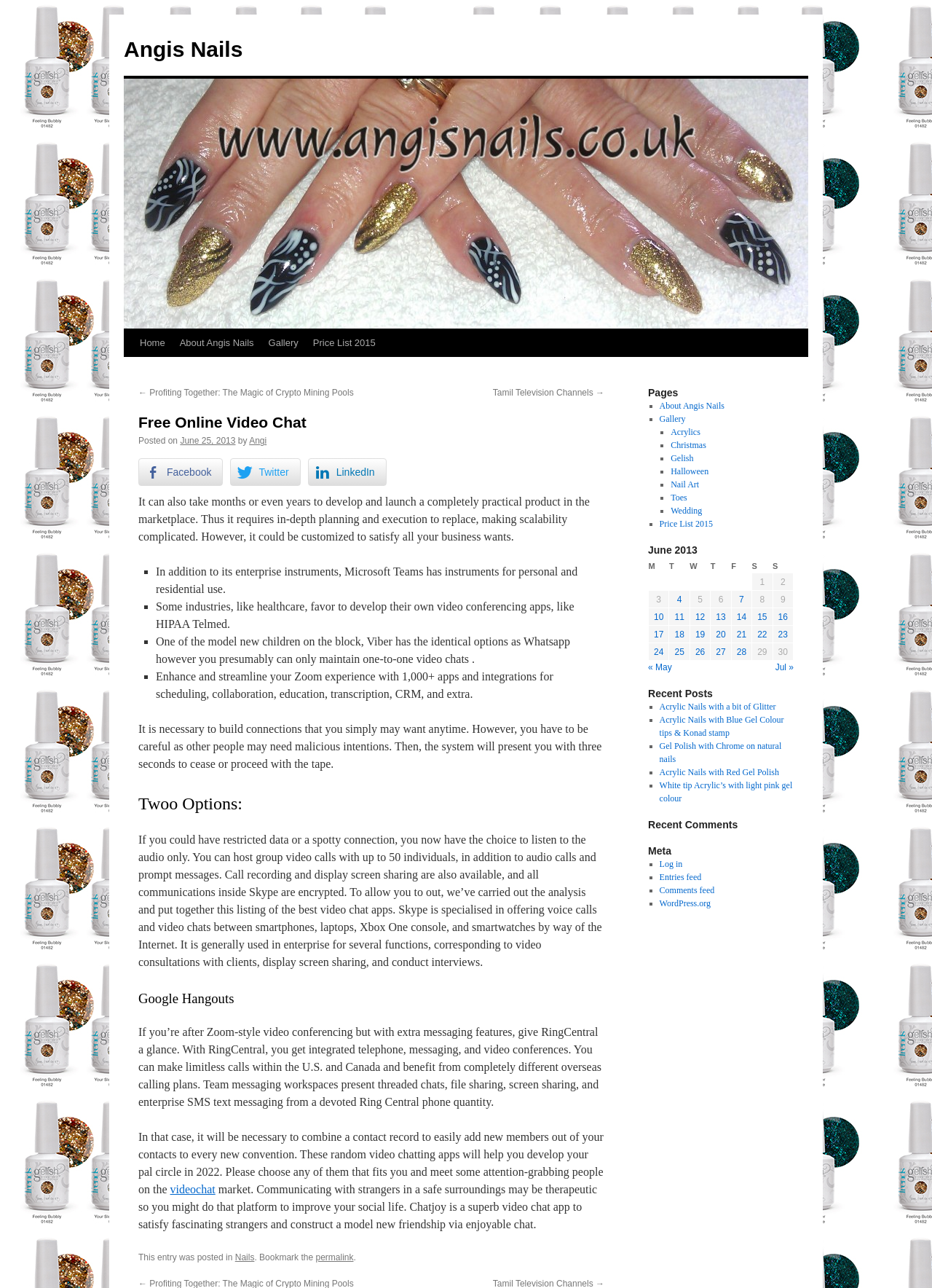Identify the bounding box coordinates necessary to click and complete the given instruction: "Click on the 'About Angis Nails' link".

[0.185, 0.256, 0.28, 0.277]